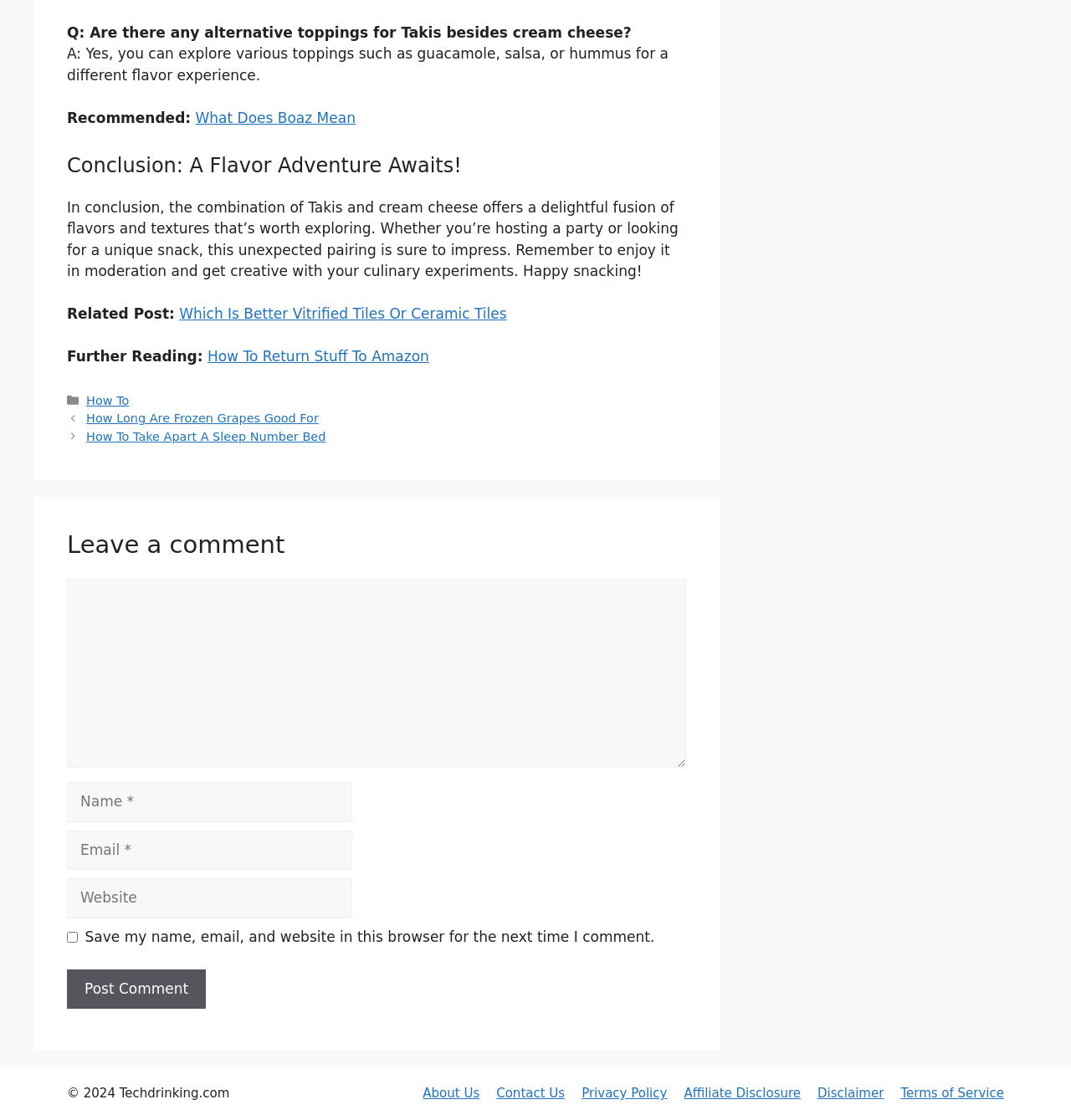Highlight the bounding box coordinates of the region I should click on to meet the following instruction: "Click on the 'Post Comment' button".

[0.062, 0.865, 0.192, 0.901]